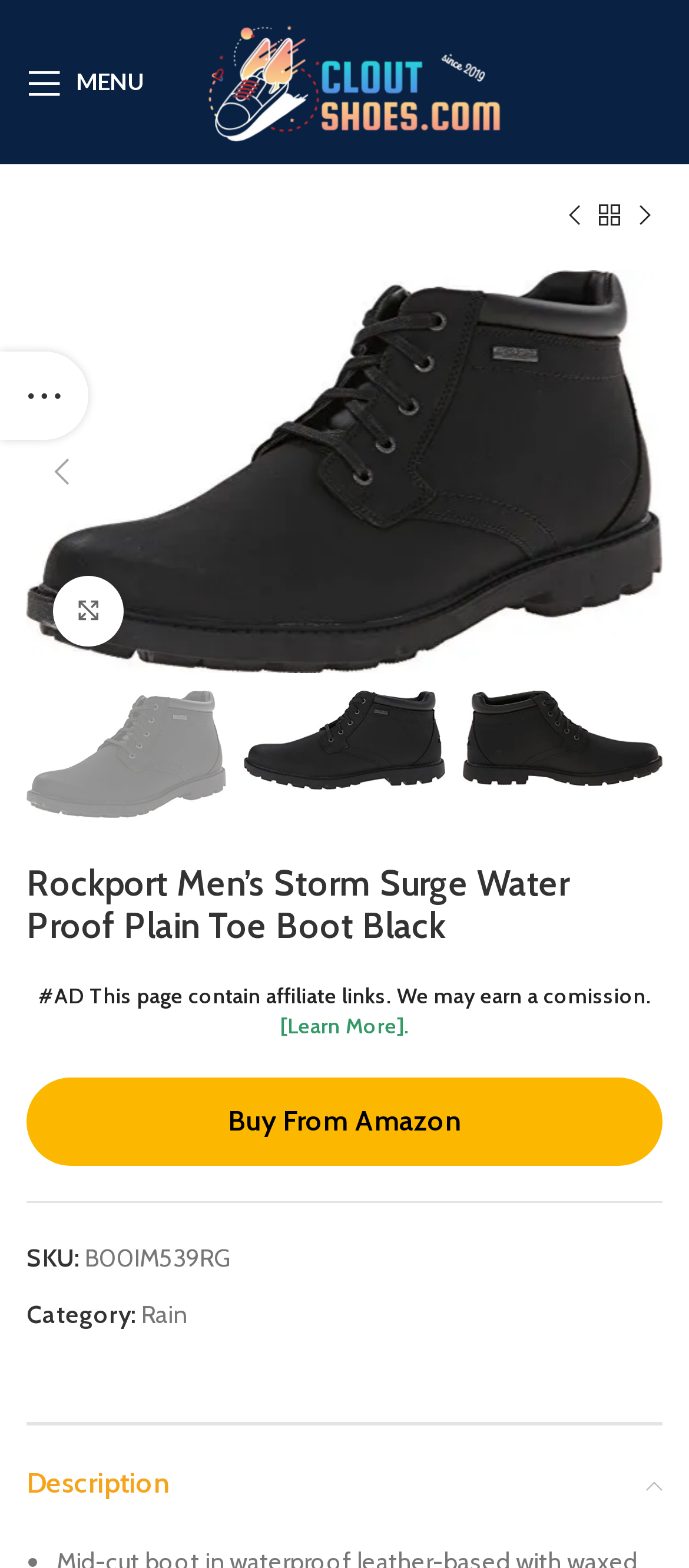Using floating point numbers between 0 and 1, provide the bounding box coordinates in the format (top-left x, top-left y, bottom-right x, bottom-right y). Locate the UI element described here: [Learn More].

[0.406, 0.645, 0.594, 0.662]